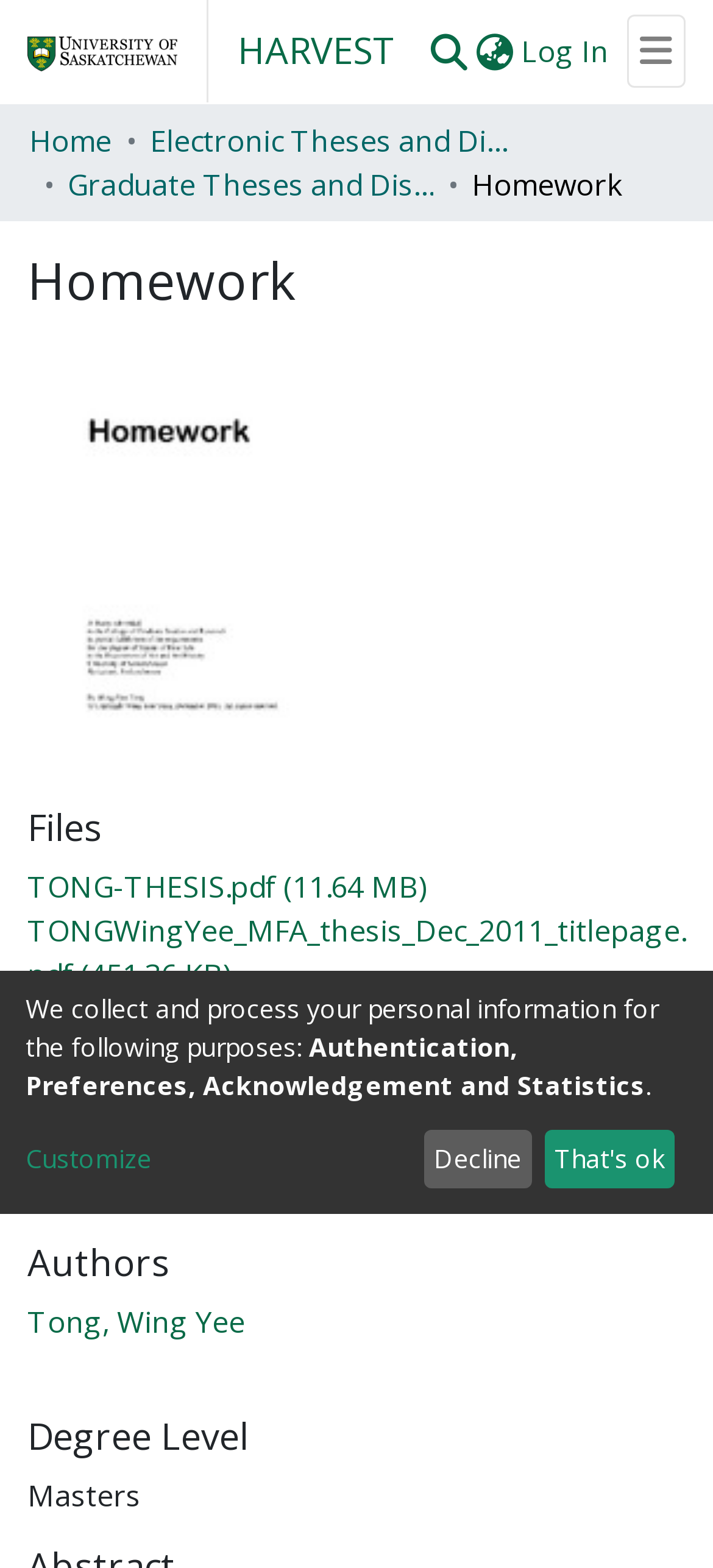Find the bounding box coordinates of the clickable area that will achieve the following instruction: "Log in".

[0.726, 0.02, 0.859, 0.045]